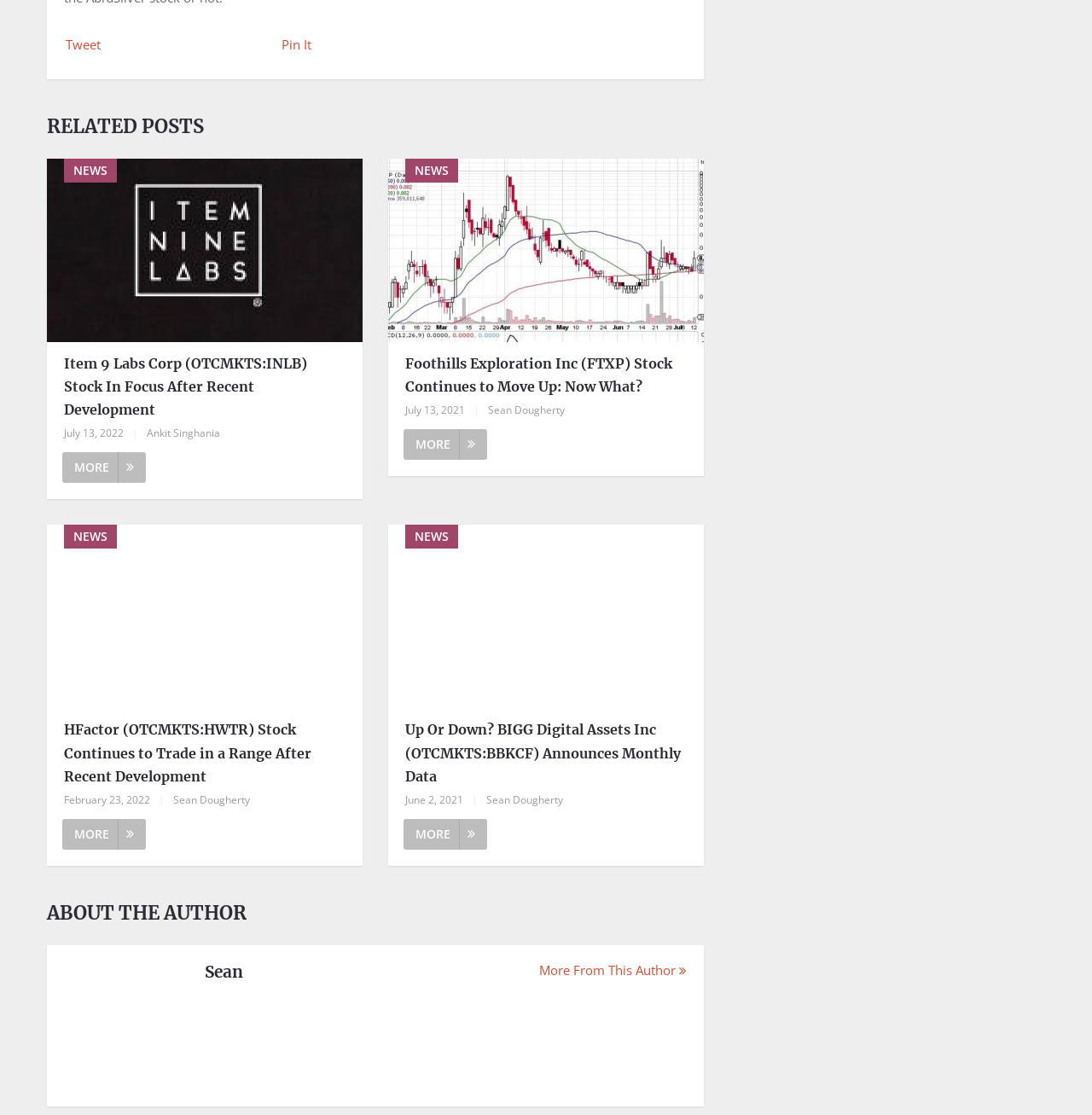How many articles are on this webpage?
Kindly offer a detailed explanation using the data available in the image.

I counted the number of article elements on the webpage, which are [108], [109], [110], and [111]. Each of these elements contains a news article, so there are 4 articles in total.